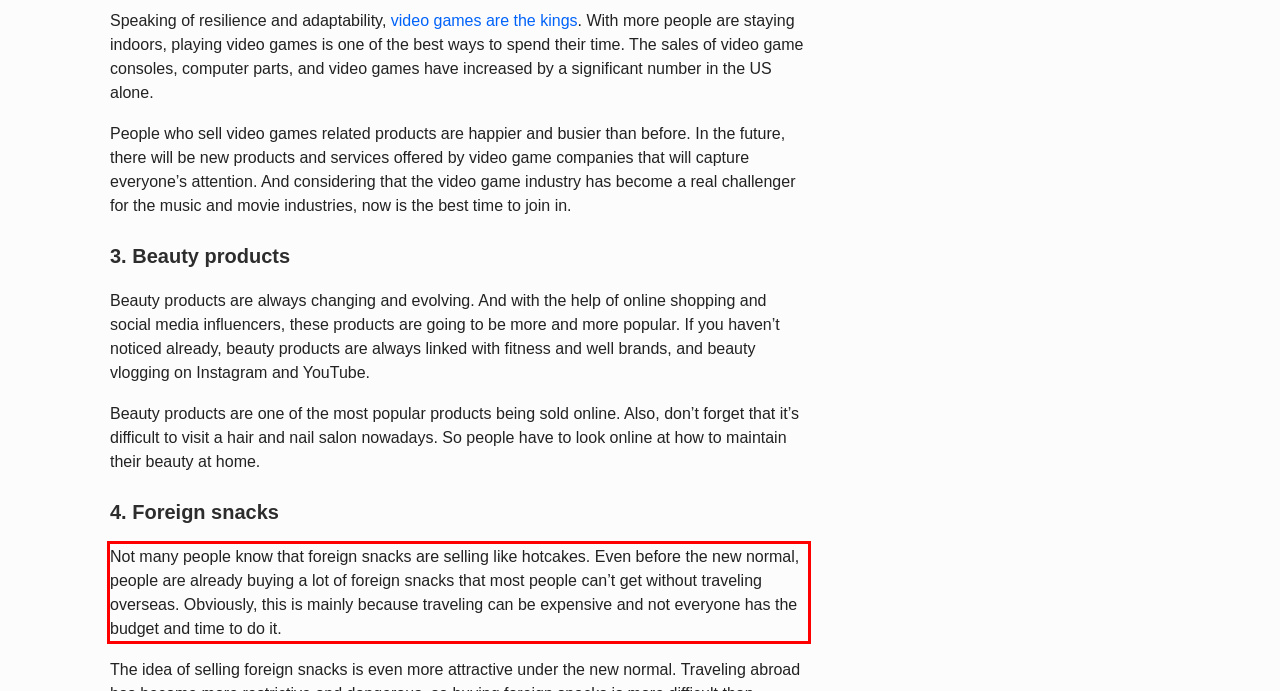You have a screenshot of a webpage where a UI element is enclosed in a red rectangle. Perform OCR to capture the text inside this red rectangle.

Not many people know that foreign snacks are selling like hotcakes. Even before the new normal, people are already buying a lot of foreign snacks that most people can’t get without traveling overseas. Obviously, this is mainly because traveling can be expensive and not everyone has the budget and time to do it.